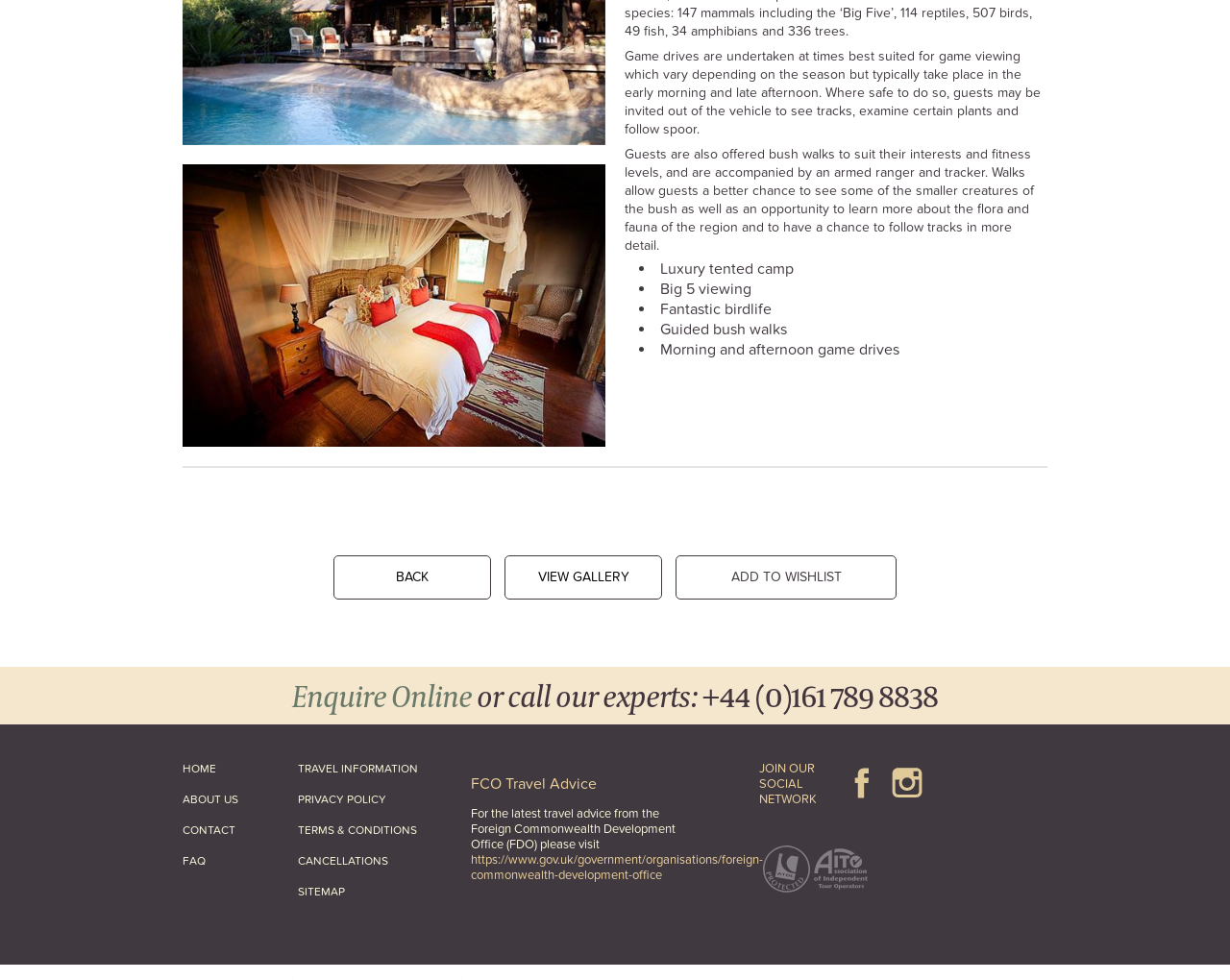Please provide the bounding box coordinate of the region that matches the element description: +44 (0)161 789 8838. Coordinates should be in the format (top-left x, top-left y, bottom-right x, bottom-right y) and all values should be between 0 and 1.

[0.571, 0.665, 0.762, 0.707]